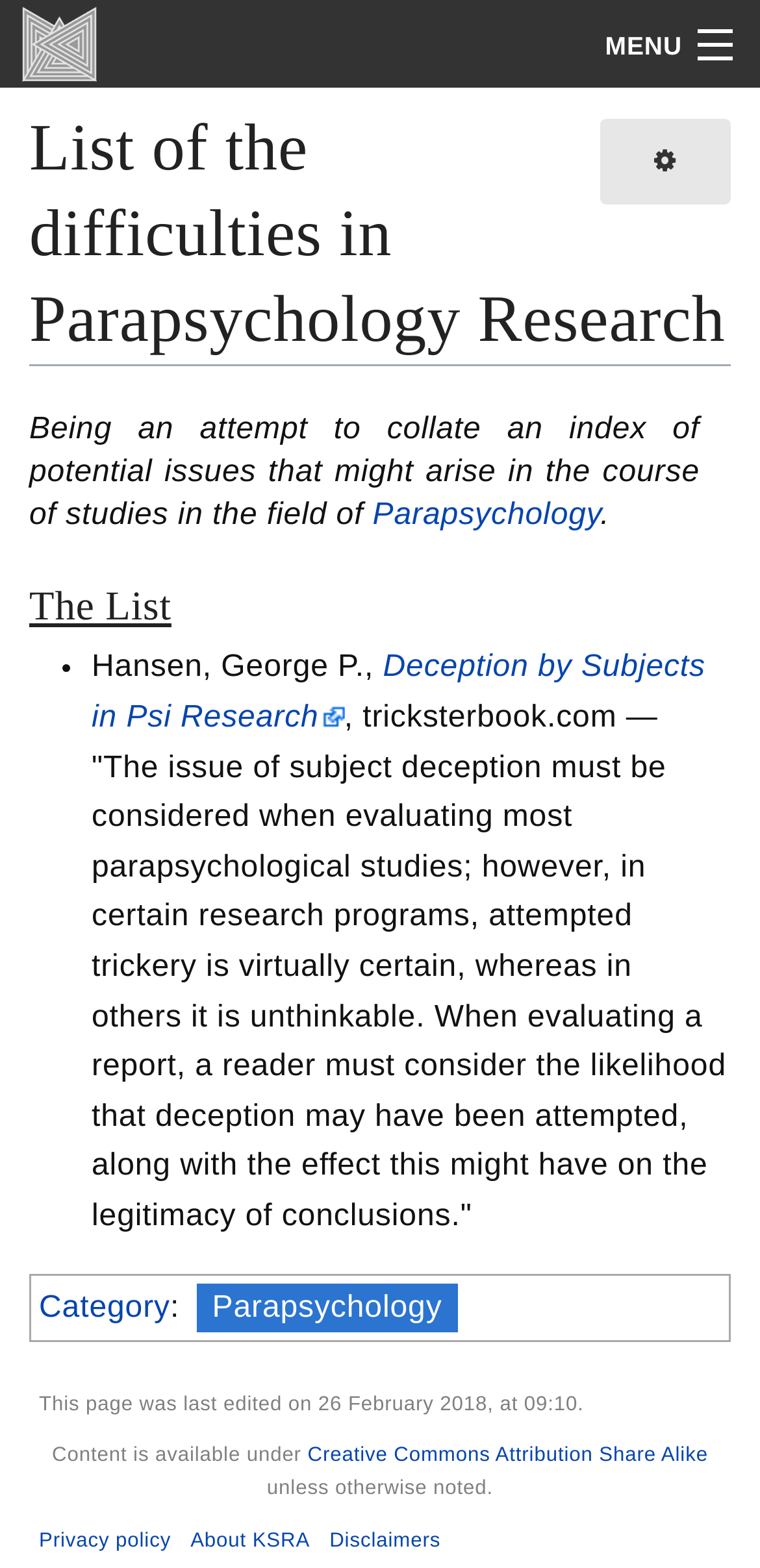Carefully examine the image and provide an in-depth answer to the question: What is the name of the website?

The name of the website can be found in the top-left corner of the webpage, where it says 'Kook Science' in the link element.